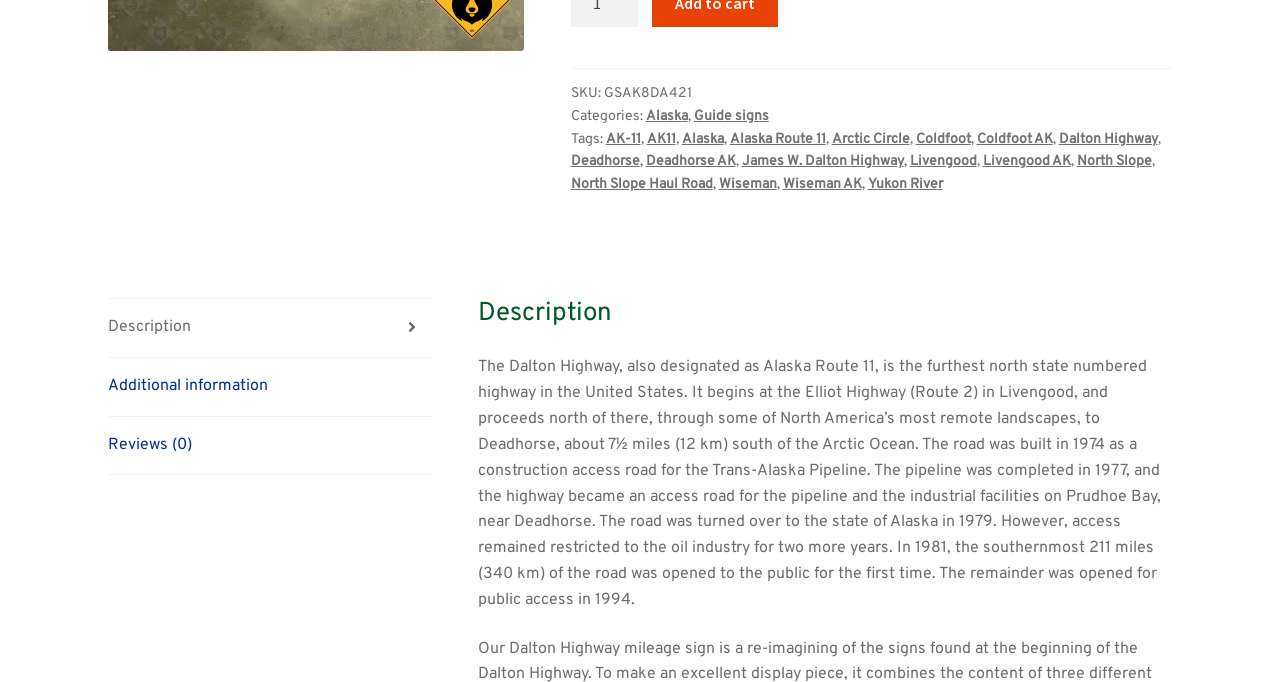Identify the bounding box coordinates for the UI element described as: "North Slope Haul Road". The coordinates should be provided as four floats between 0 and 1: [left, top, right, bottom].

[0.446, 0.258, 0.557, 0.283]